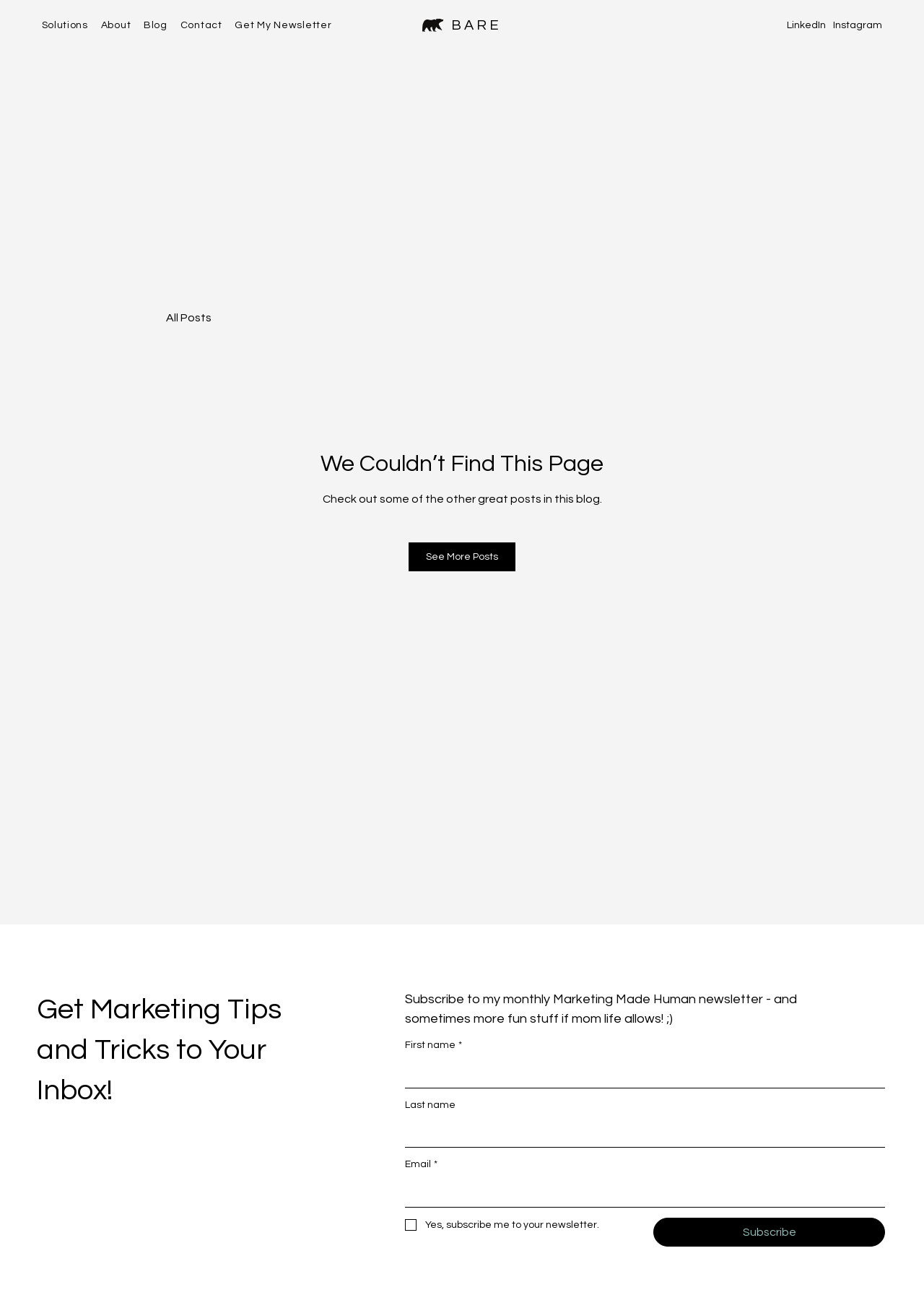Please indicate the bounding box coordinates of the element's region to be clicked to achieve the instruction: "Subscribe to the newsletter". Provide the coordinates as four float numbers between 0 and 1, i.e., [left, top, right, bottom].

[0.707, 0.94, 0.958, 0.963]